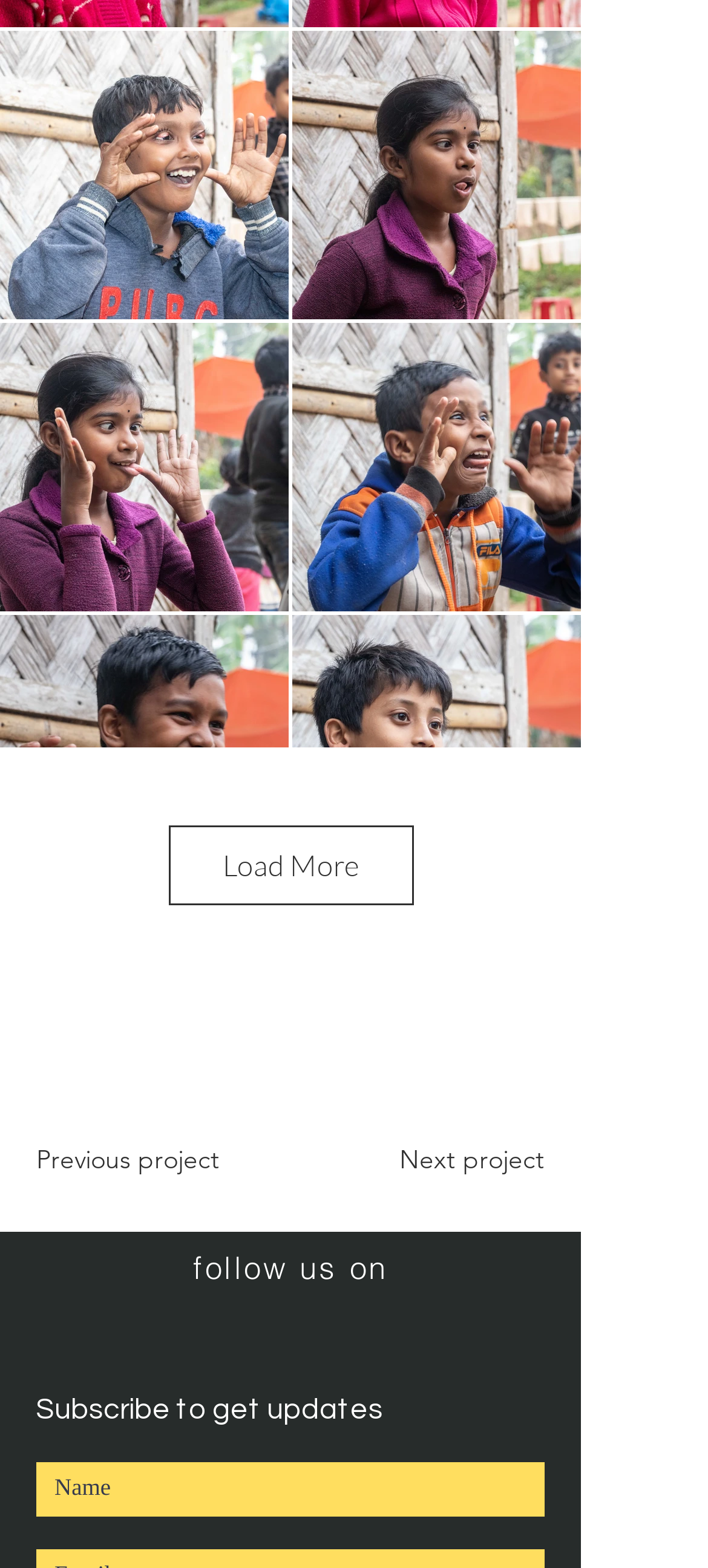Please predict the bounding box coordinates of the element's region where a click is necessary to complete the following instruction: "View DOARE 2023-267.jpg". The coordinates should be represented by four float numbers between 0 and 1, i.e., [left, top, right, bottom].

[0.0, 0.02, 0.408, 0.204]